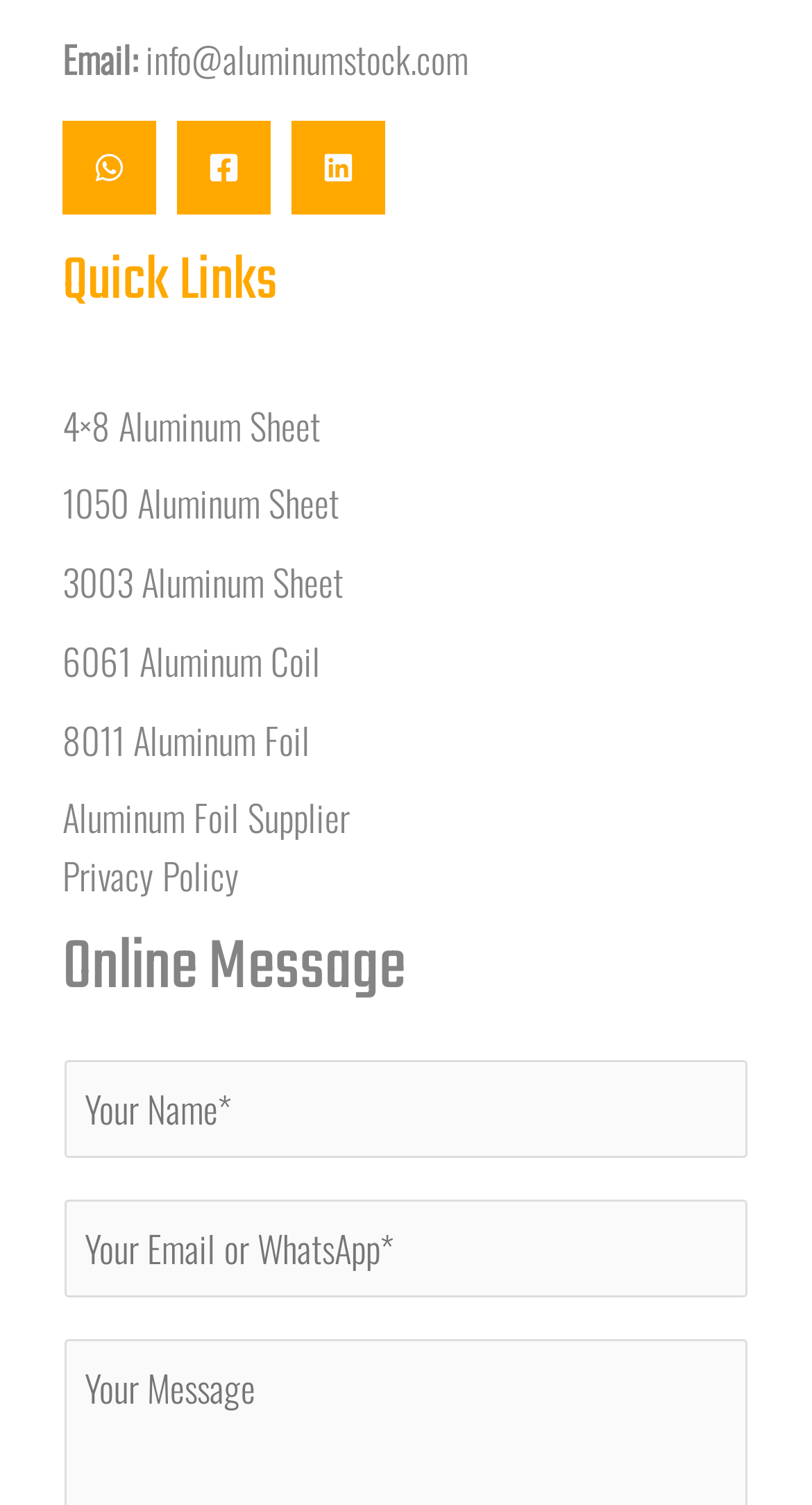Can you give a comprehensive explanation to the question given the content of the image?
How many social media links are there?

I counted the number of social media links by looking at the links 'WhatsApp', 'Facebook', and 'Linkedin' which are accompanied by images, indicating they are social media links.